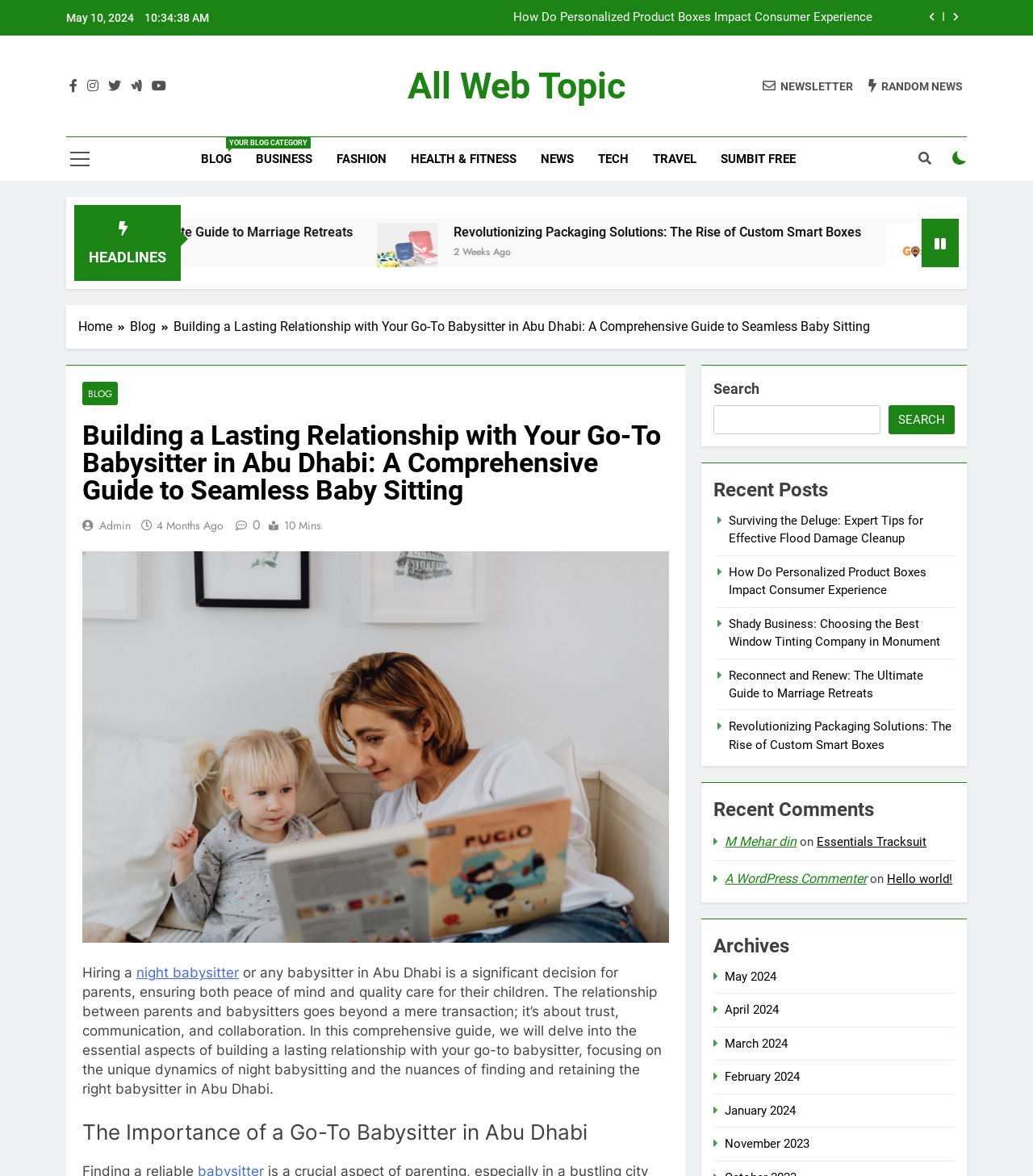Generate a thorough caption that explains the contents of the webpage.

This webpage is a blog article titled "Building a Lasting Relationship with Your Go-To Babysitter in Abu Dhabi: A Comprehensive Guide to Seamless Baby Sitting". The article is divided into several sections, including a header, main content, and footer.

At the top of the page, there is a header section that contains a date "May 10, 2024" and several social media icons. Below the header, there is a navigation menu with links to "Home", "Blog", and other categories.

The main content of the article is divided into several sections, including an introduction, headings, and paragraphs of text. The introduction discusses the importance of building a lasting relationship with a babysitter in Abu Dhabi. The article then delves into the essential aspects of building such a relationship, focusing on trust, communication, and collaboration.

There are several images on the page, including one of a baby sitting scene and another of a custom-made box. The images are placed throughout the article to break up the text and provide visual interest.

In the right-hand sidebar, there are several links to recent posts, including "Surviving the Deluge: Expert Tips for Effective Flood Damage Cleanup", "How Do Personalized Product Boxes Impact Consumer Experience", and "Shady Business: Choosing the Best Window Tinting Company in Monument". There are also links to recent comments and archives.

At the bottom of the page, there is a footer section that contains a search bar, a list of recent posts, and a list of recent comments. The footer also includes a copyright notice and links to social media profiles.

Overall, the webpage is well-organized and easy to navigate, with a clear hierarchy of headings and sections. The use of images and white space helps to break up the text and make the page more visually appealing.